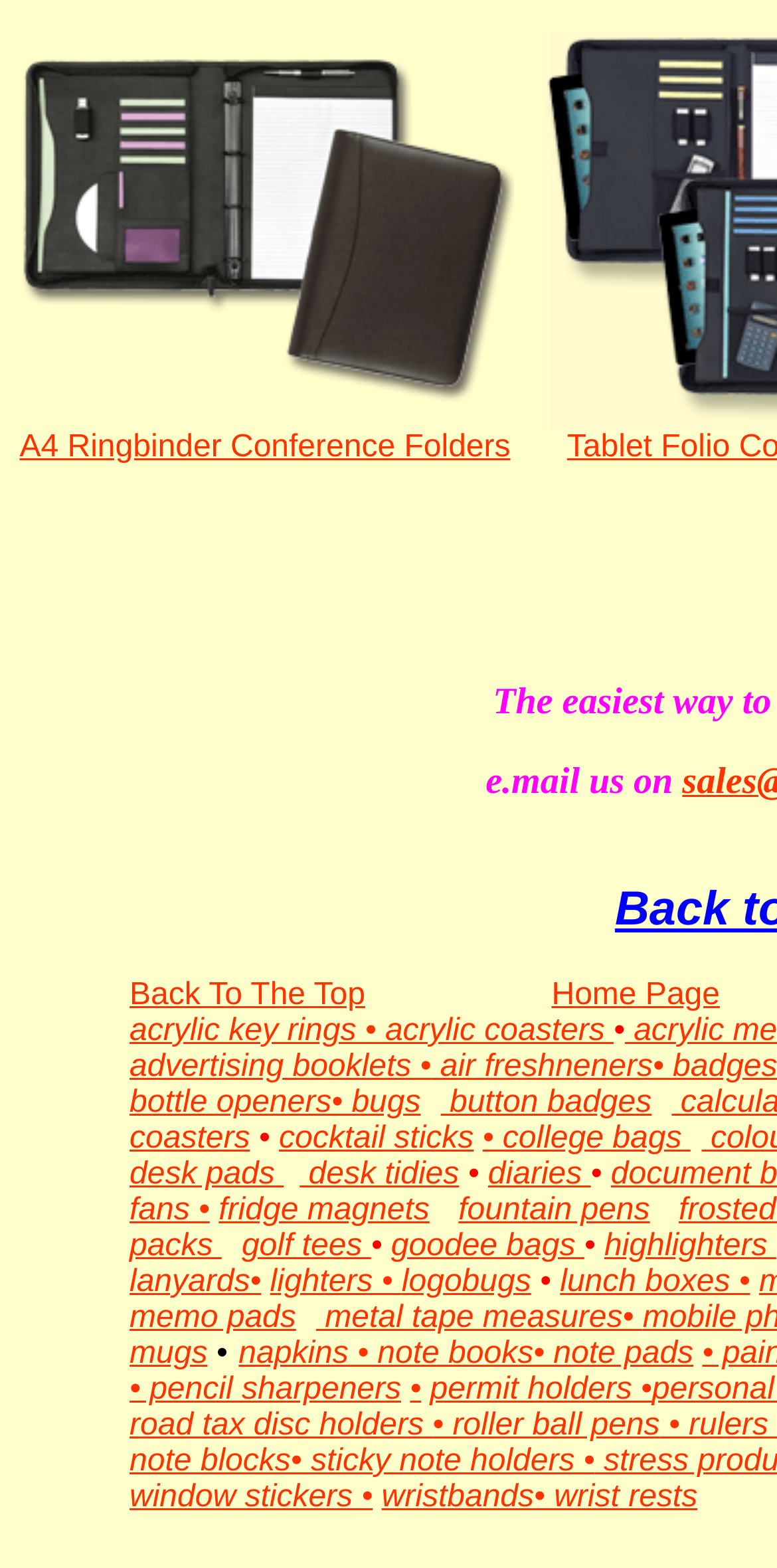Please determine the bounding box coordinates of the element's region to click in order to carry out the following instruction: "Learn about desk pads". The coordinates should be four float numbers between 0 and 1, i.e., [left, top, right, bottom].

[0.167, 0.738, 0.365, 0.76]